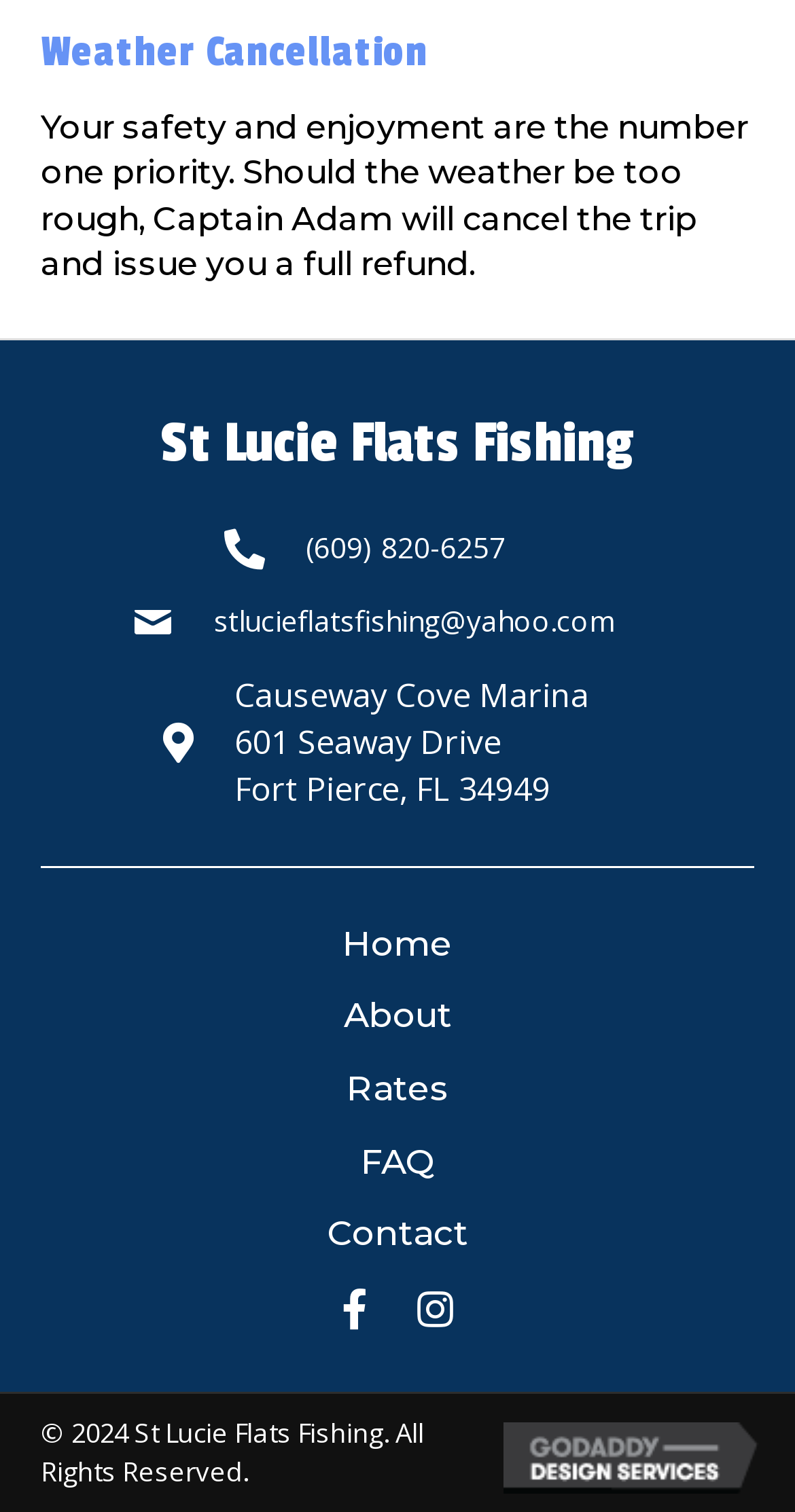What is the email address to contact St Lucie Flats Fishing?
Please provide a comprehensive answer to the question based on the webpage screenshot.

The email address is mentioned in the link element with the text 'stlucieflatsfishing@yahoo.com', which is located in the LayoutTable element.